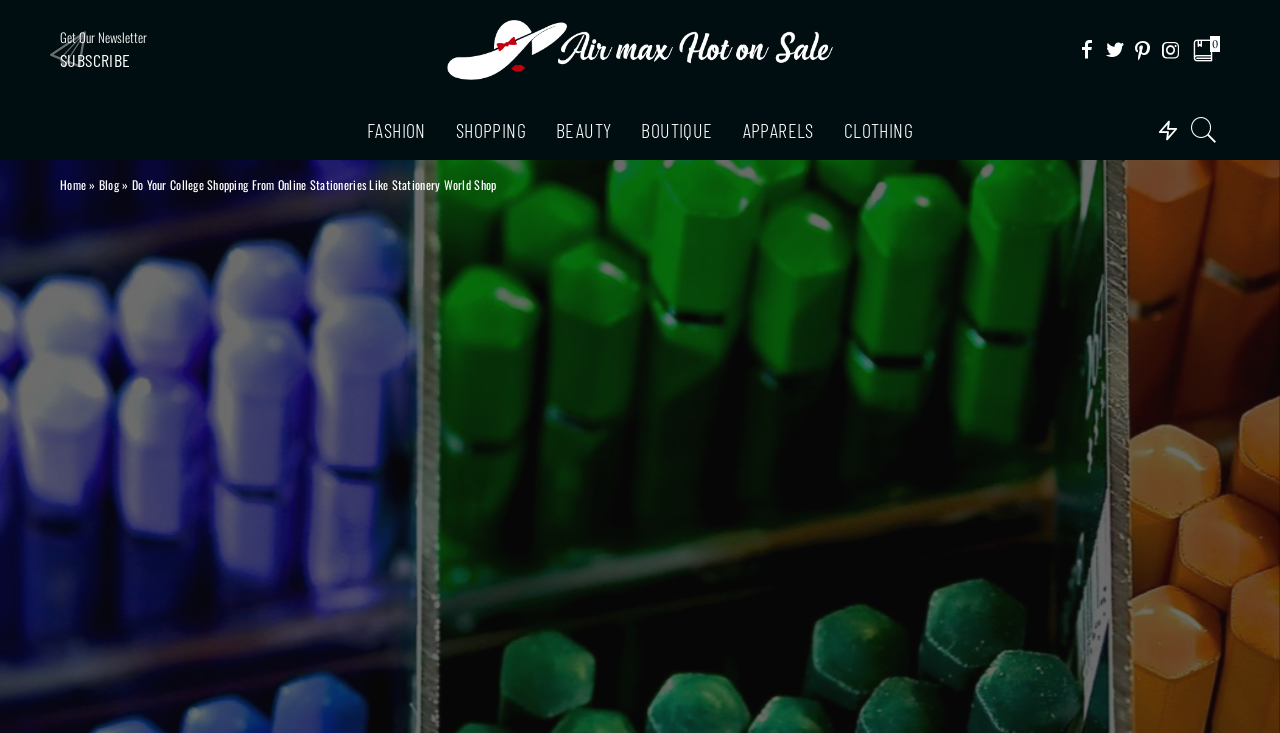Locate the headline of the webpage and generate its content.

DO YOUR COLLEGE SHOPPING FROM ONLINE STATIONERIES LIKE STATIONERY WORLD SHOP